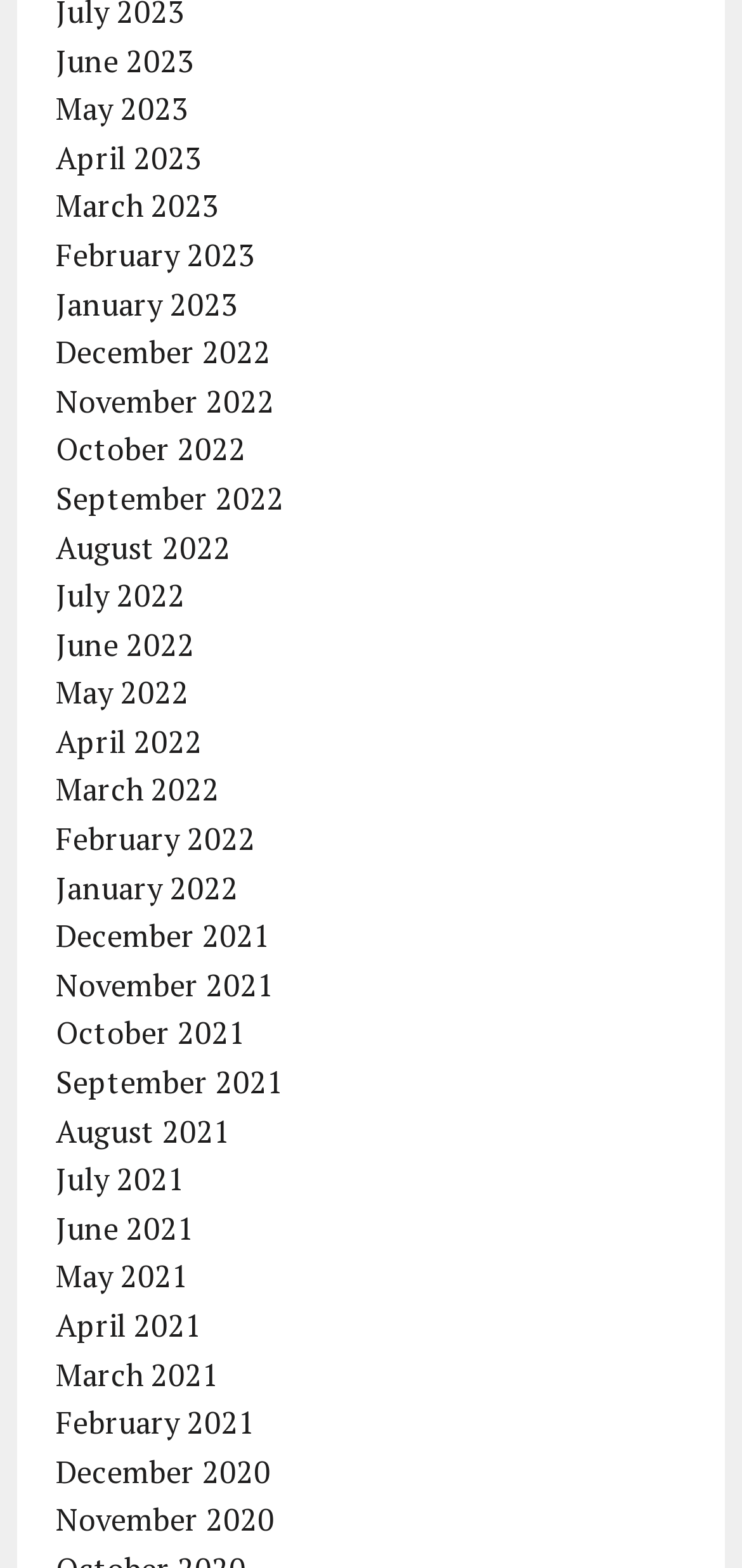Are the months listed in chronological order?
Please elaborate on the answer to the question with detailed information.

I examined the links on the webpage and found that the months are listed in chronological order, with the latest month (June 2023) at the top and the earliest month (December 2020) at the bottom.